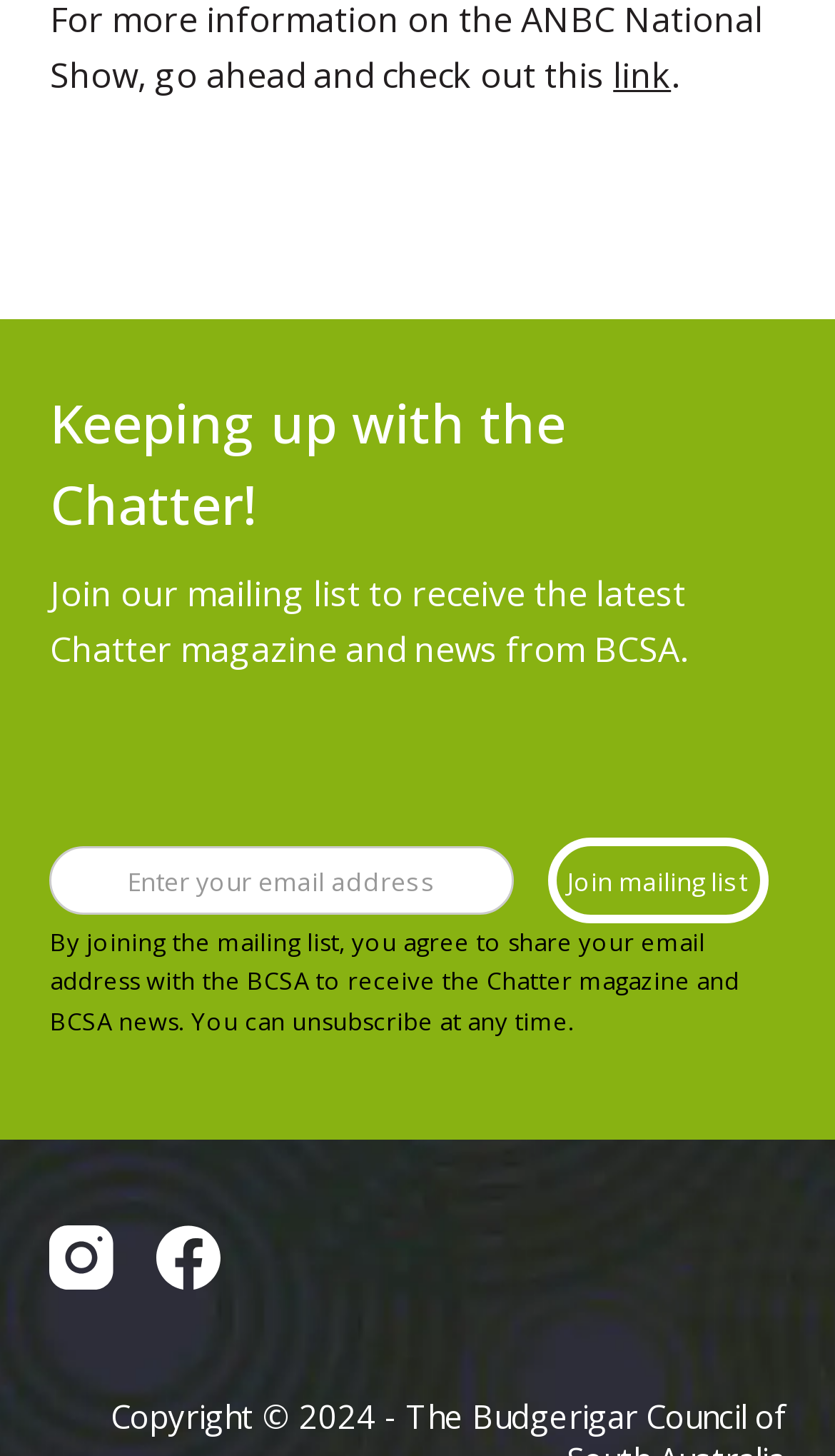Show the bounding box coordinates for the HTML element described as: "aria-label="Facebook"".

[0.188, 0.842, 0.265, 0.886]